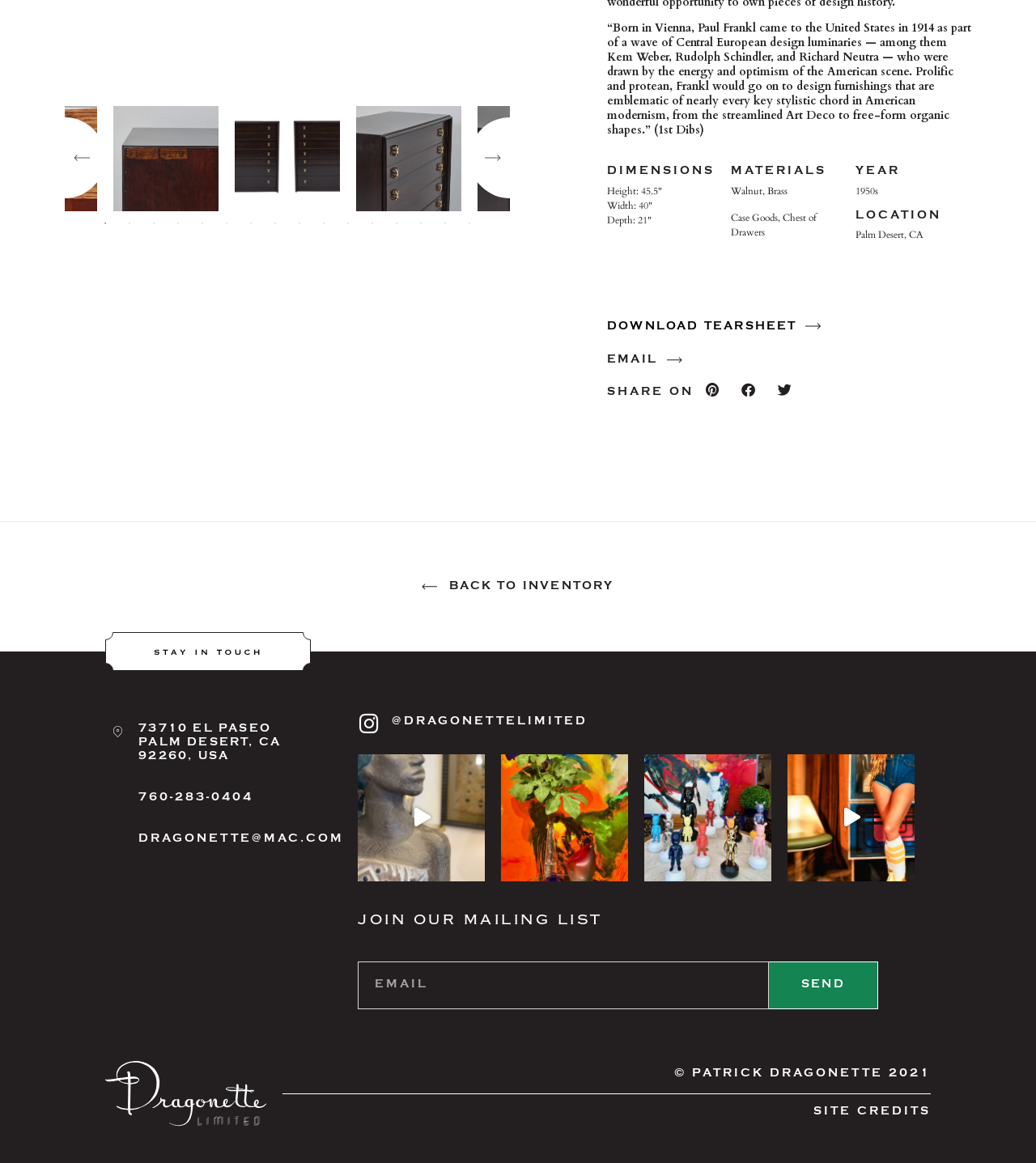Answer the question briefly using a single word or phrase: 
What can be done with the email address?

Join the mailing list